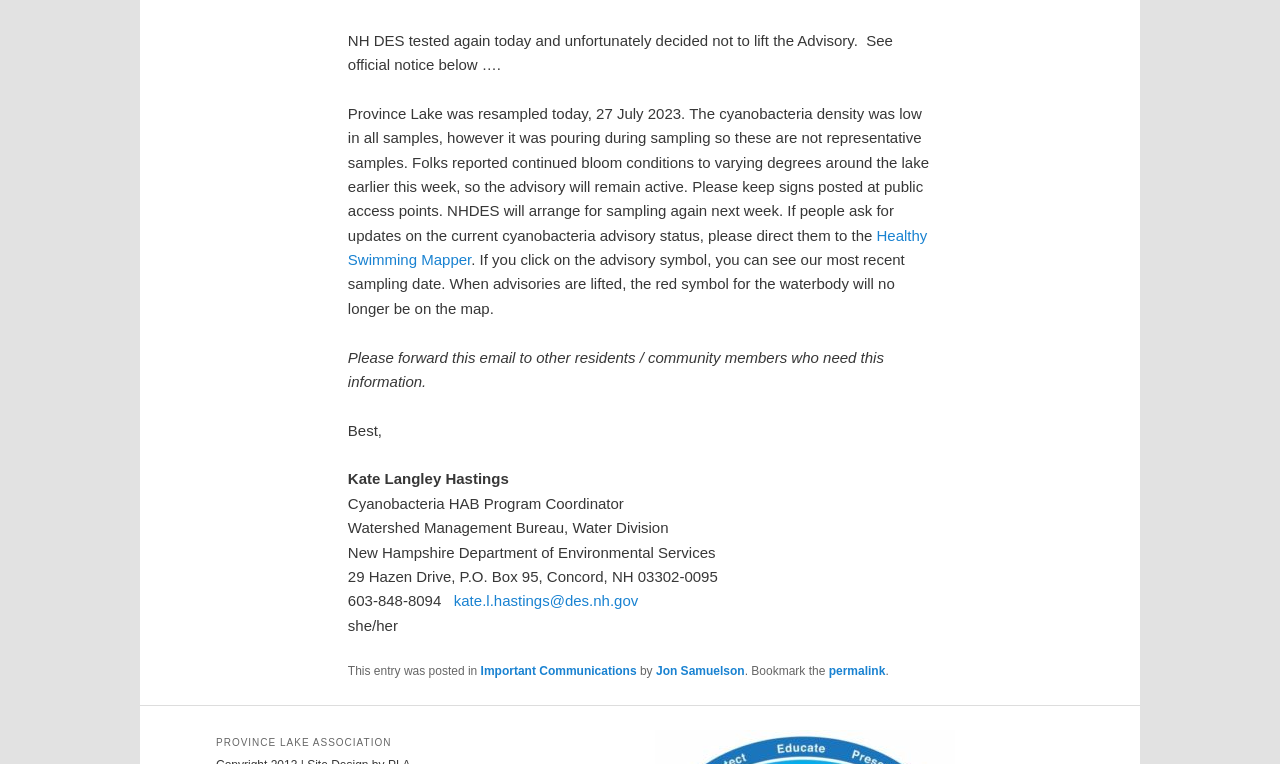Extract the bounding box coordinates for the UI element described by the text: "permalink". The coordinates should be in the form of [left, top, right, bottom] with values between 0 and 1.

[0.647, 0.87, 0.692, 0.888]